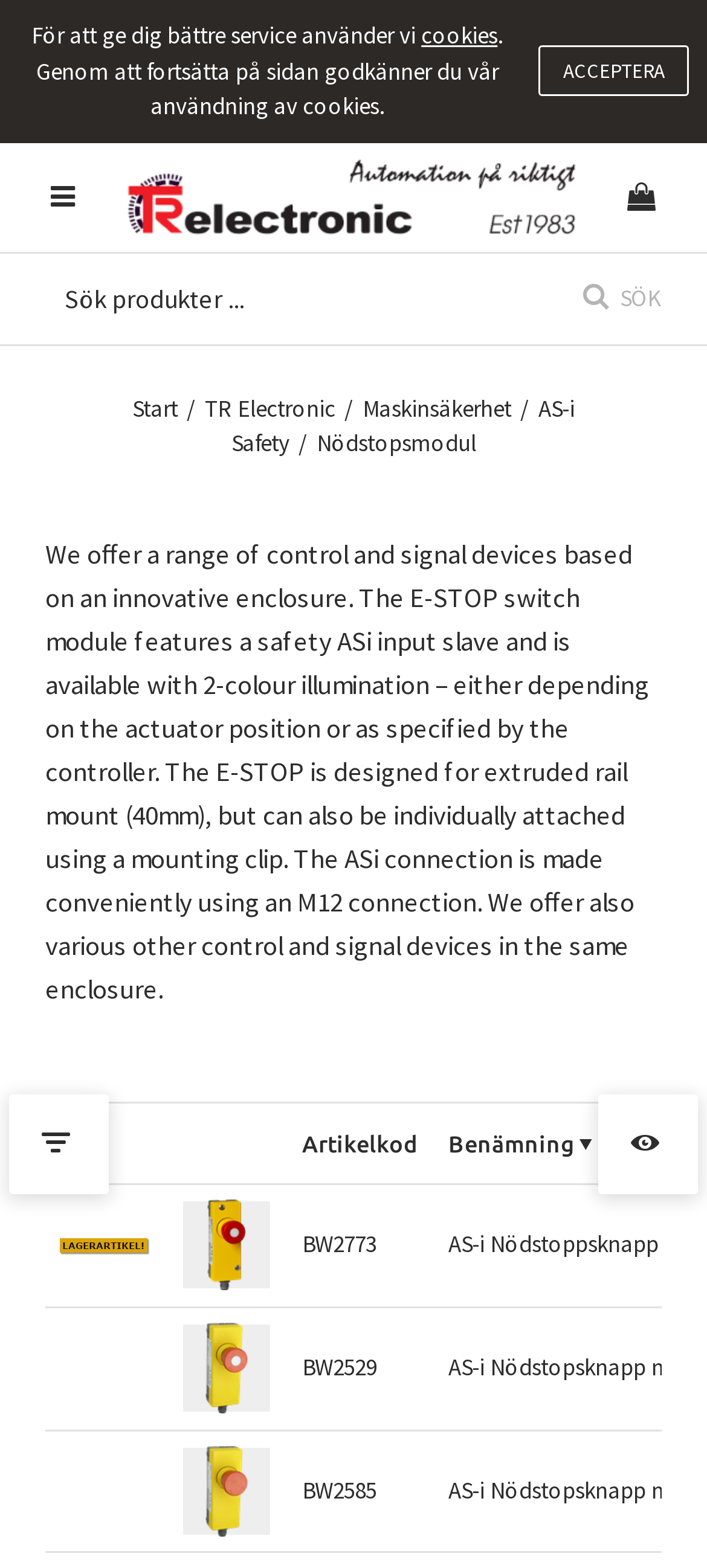Create a detailed narrative of the webpage’s visual and textual elements.

This webpage is about a product called "Nödstopsmodul" which appears to be a type of control and signal device. At the top of the page, there is a notification about the use of cookies, with a link to accept the terms. Below this, there is a header section with a logo, a search bar, and several links to other pages, including "Start" and "TR Electronic".

The main content of the page is divided into two sections. On the left, there is a description of the product, which includes its features and specifications. This text is accompanied by several links to related products or pages. On the right, there is a table with several rows, each containing an image of a product, a link to the product page, and a link to the product code. The products listed appear to be different variations of the Nödstopsmodul device.

At the top right corner of the page, there are two icons, one for a shopping cart and another for a user account. The page also has a navigation menu at the top, with links to "Maskinsäkerhet" and "AS-i Safety". Overall, the page appears to be a product page for an industrial control device, with detailed information and links to related products.